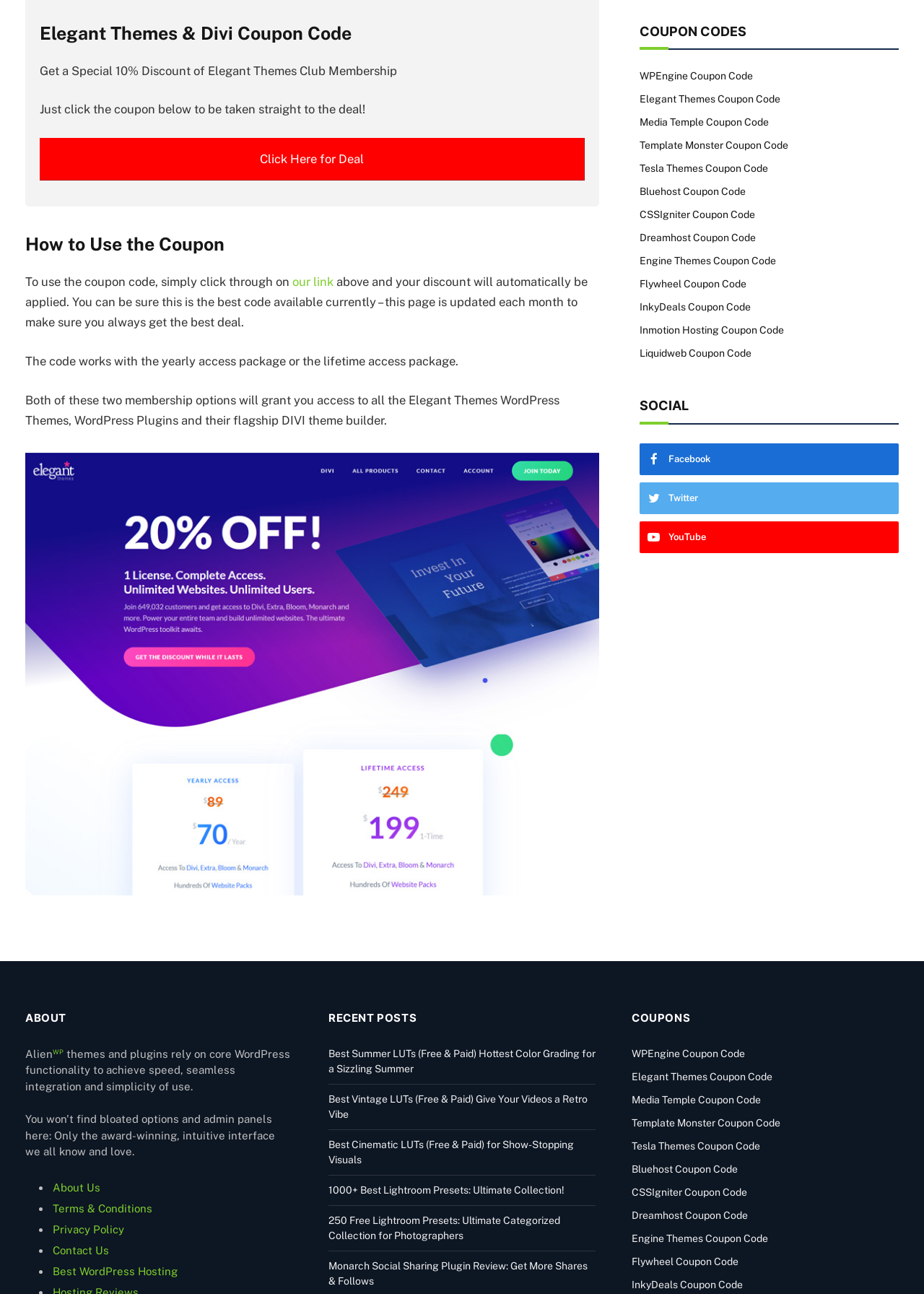Identify the bounding box coordinates of the region I need to click to complete this instruction: "Read the 'Best Summer LUTs' post".

[0.355, 0.81, 0.645, 0.83]